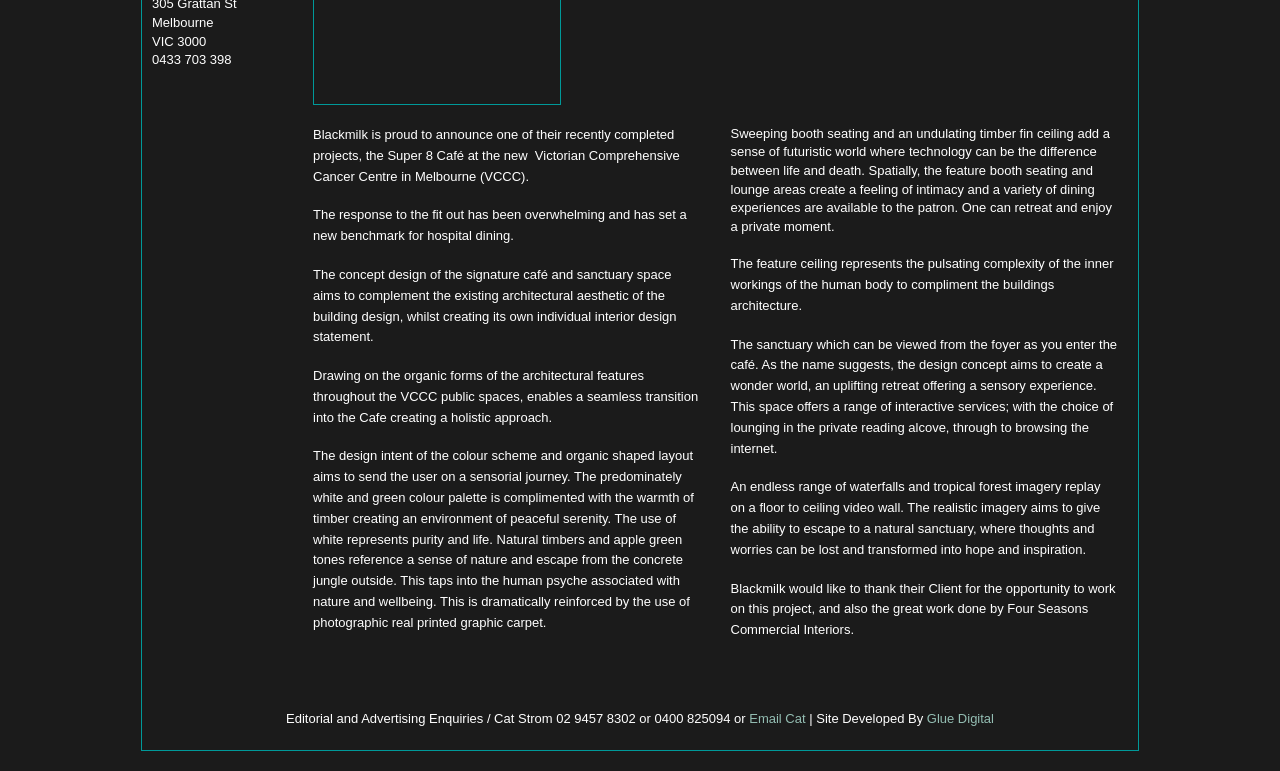Provide the bounding box coordinates in the format (top-left x, top-left y, bottom-right x, bottom-right y). All values are floating point numbers between 0 and 1. Determine the bounding box coordinate of the UI element described as: 0433 703 398

[0.119, 0.068, 0.181, 0.087]